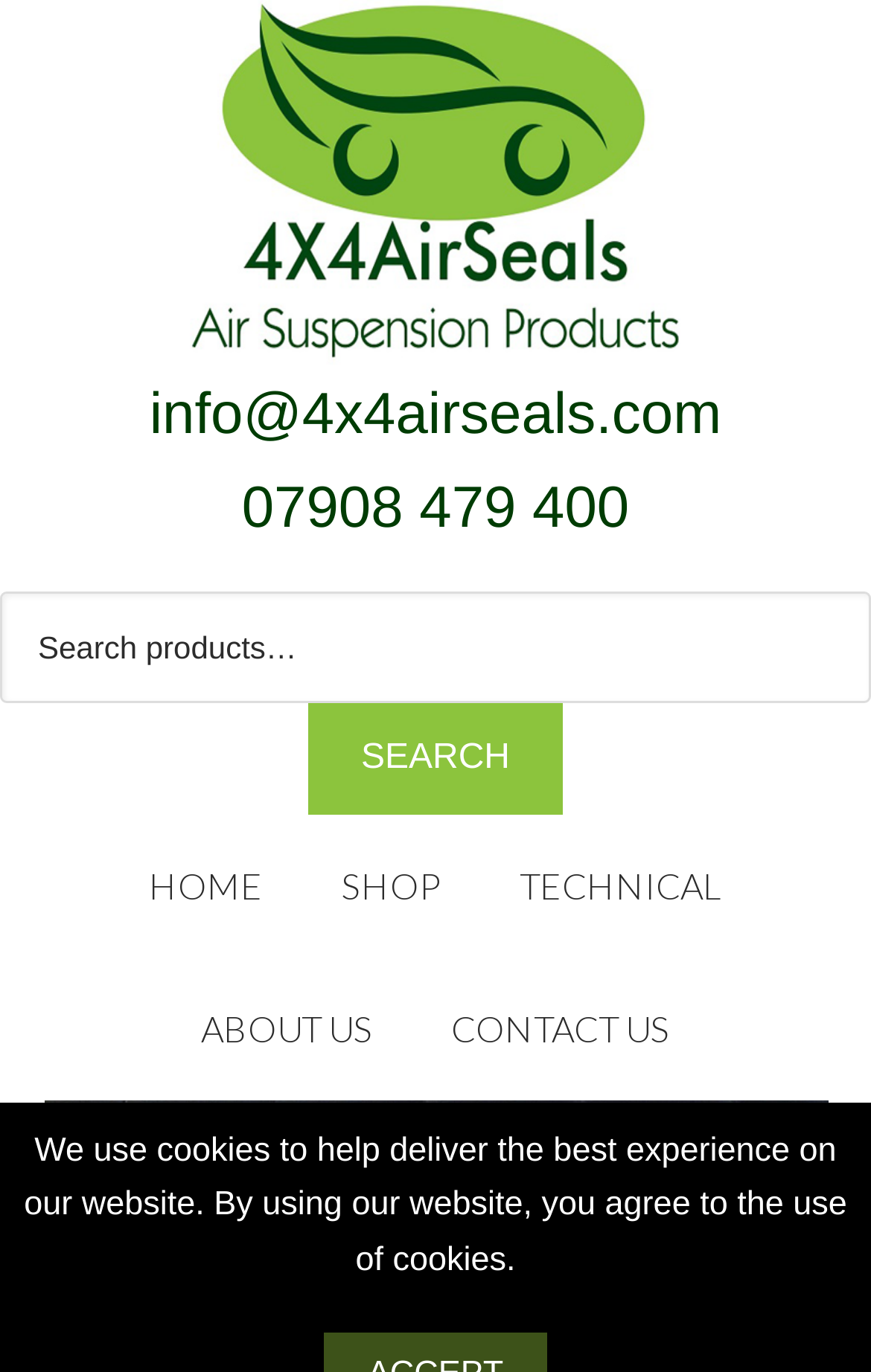What is the company name?
Please use the image to provide a one-word or short phrase answer.

4X4 Air Seals